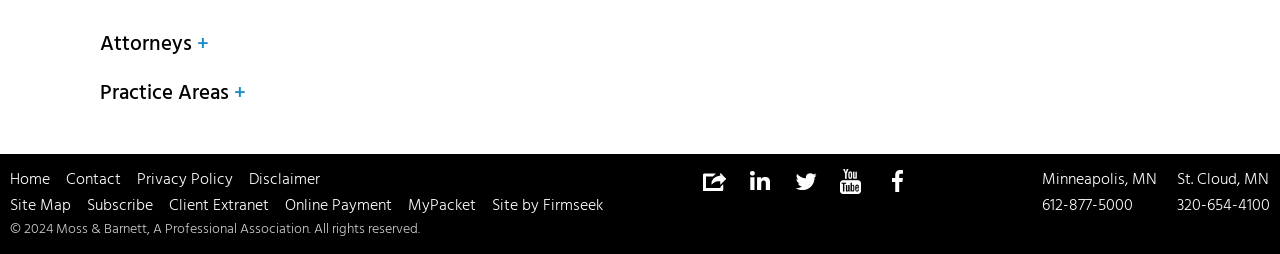How many links are there in the footer section?
Using the image as a reference, give an elaborate response to the question.

I counted the number of links in the footer section of the webpage, which includes links to Home, Contact, Privacy Policy, and others, and found that there are 13 links in total.